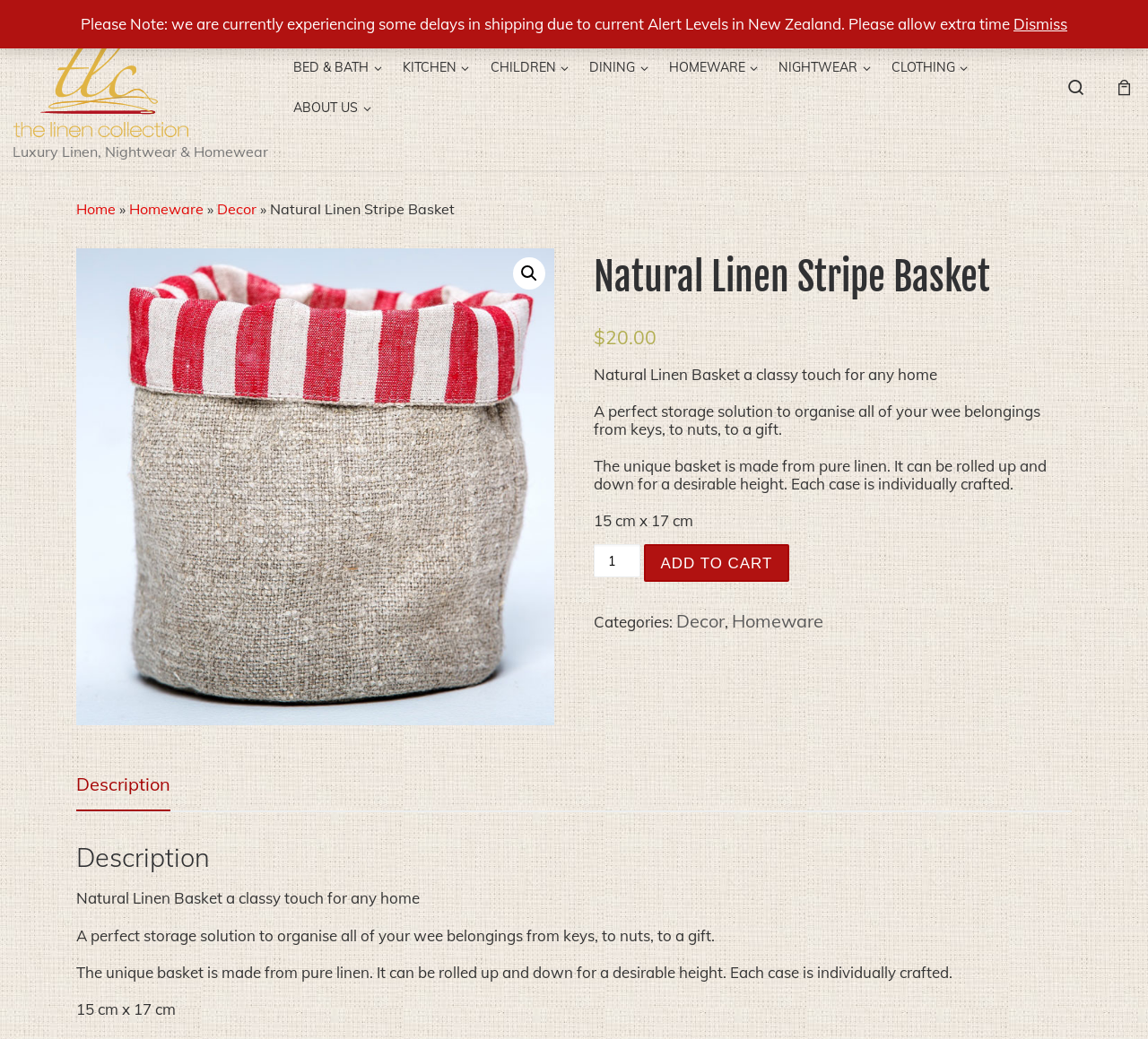Articulate a detailed summary of the webpage's content and design.

This webpage is about a product called Natural Linen Stripe Basket from The Linen Collection. At the top left, there is a link to skip to the content. Next to it, there is a link to the website's homepage, accompanied by a small image of a house. 

On the top navigation bar, there are several links to different categories, including Bed & Bath, Kitchen, Children, Dining, Homeware, Nightwear, Clothing, and About Us. On the top right, there is a search icon and a link to an unknown page.

Below the navigation bar, there is a breadcrumb trail showing the path from the homepage to the current product page, with links to Home, Homeware, and Decor. The product title, Natural Linen Stripe Basket, is displayed prominently.

The product image is displayed on the left, taking up about half of the page's width. On the right, there is a description of the product, stating that it is a classy touch for any home and a perfect storage solution. The description also mentions the product's features, such as being made from pure linen and having a desirable height. The product's dimensions, 15 cm x 17 cm, are also listed.

Below the product description, there is a section to select the product quantity, with a spin button to adjust the number. An "Add to Cart" button is located next to it. The product's categories, Decor and Homeware, are listed below.

Further down, there is a tab list with a single tab, "Description", which is not selected by default. When selected, it displays the same product description as above.

At the very bottom of the page, there is a notice about shipping delays due to current Alert Levels in New Zealand, with a link to dismiss the notice.